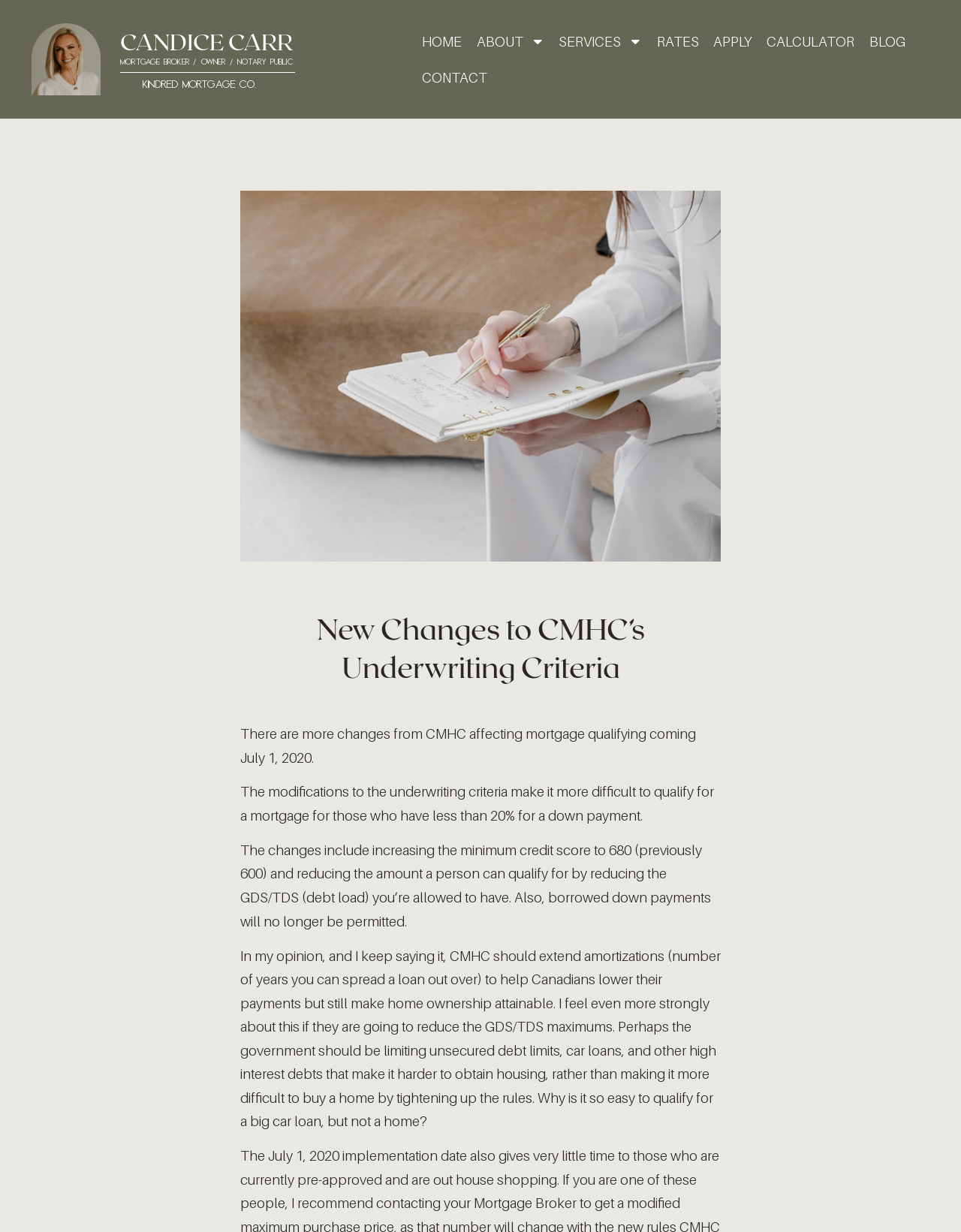For the following element description, predict the bounding box coordinates in the format (top-left x, top-left y, bottom-right x, bottom-right y). All values should be floating point numbers between 0 and 1. Description: Services

[0.574, 0.019, 0.676, 0.048]